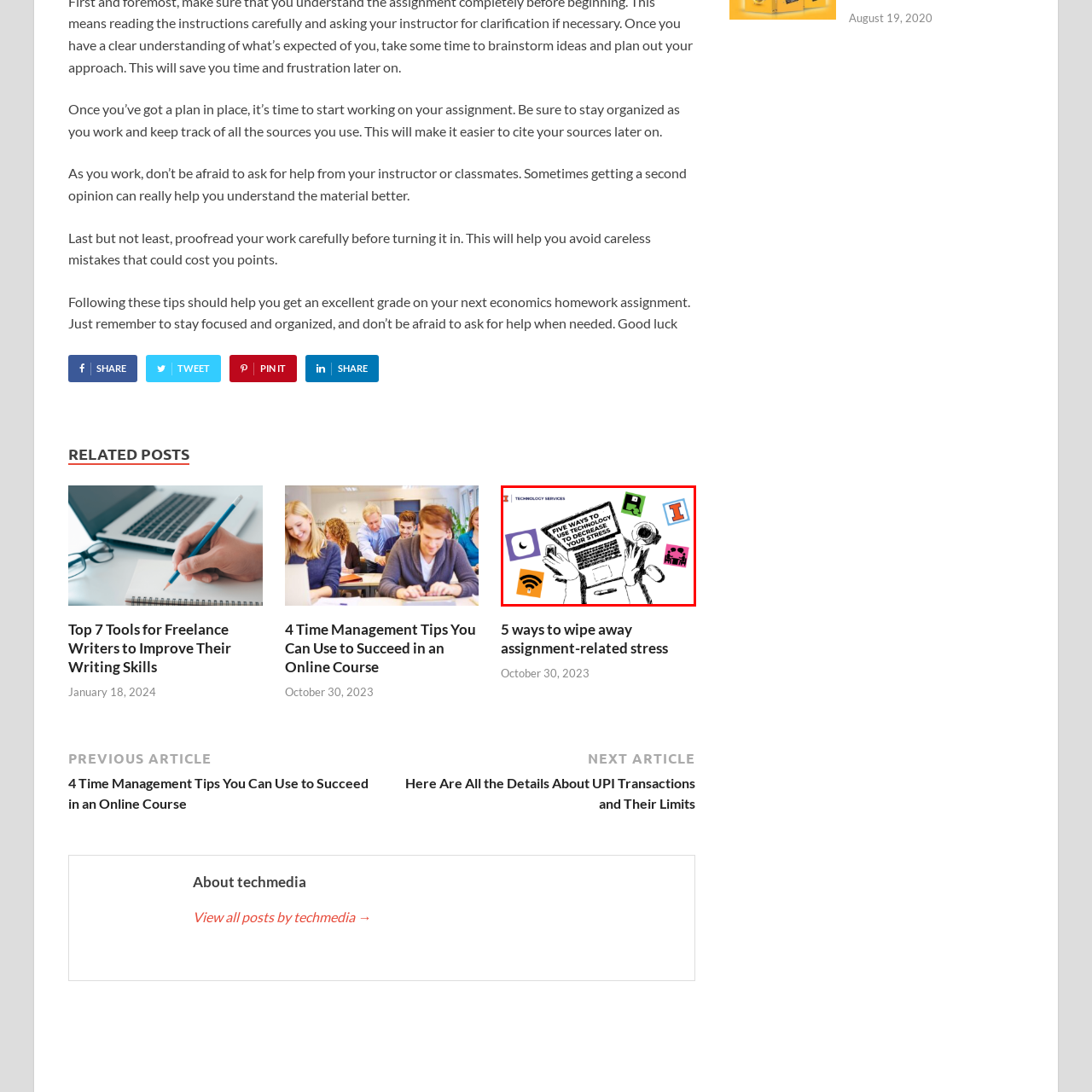Please analyze the portion of the image highlighted by the red bounding box and respond to the following question with a detailed explanation based on what you see: What is the purpose of the illustration?

The caption states that the artwork reflects the focus on leveraging technological solutions provided by technology services, emphasizing methods to help manage stress effectively, which implies that the purpose of the illustration is to help manage stress.